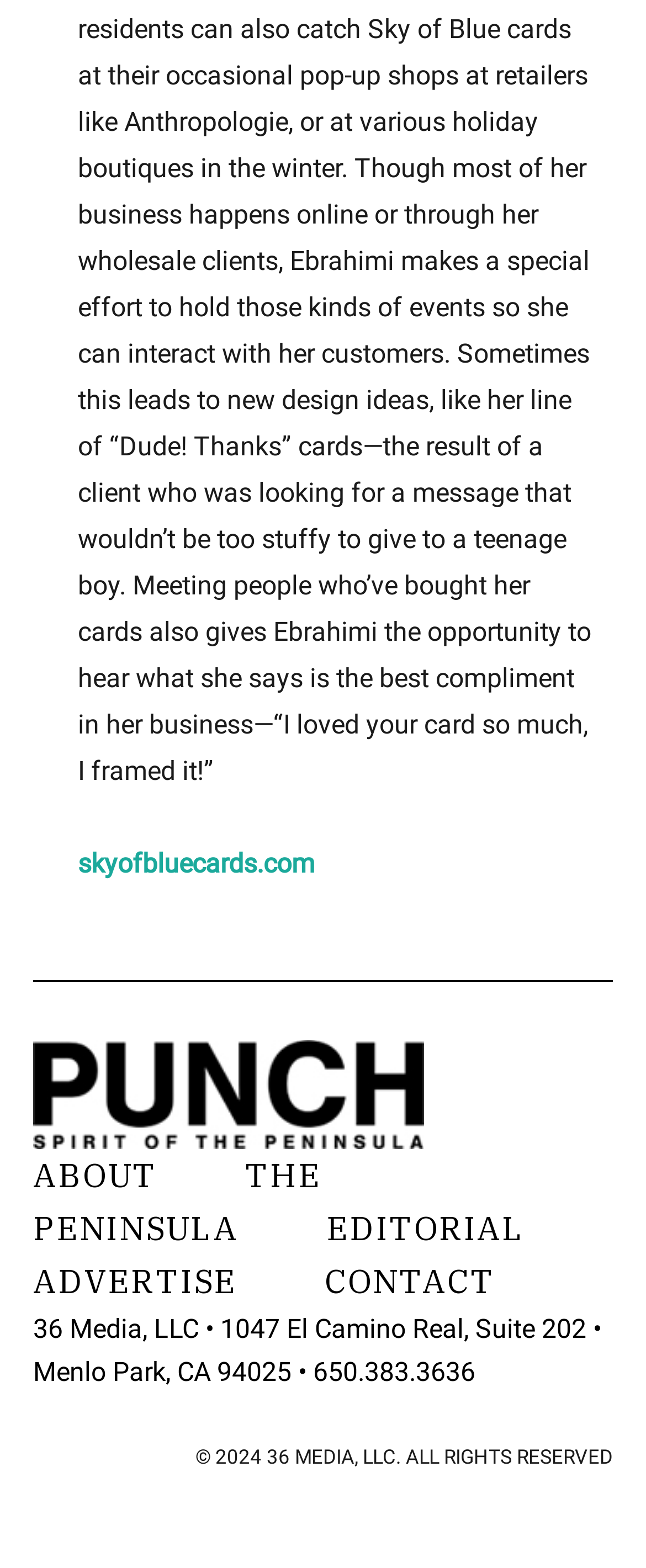Using the format (top-left x, top-left y, bottom-right x, bottom-right y), and given the element description, identify the bounding box coordinates within the screenshot: The Peninsula

[0.051, 0.734, 0.497, 0.797]